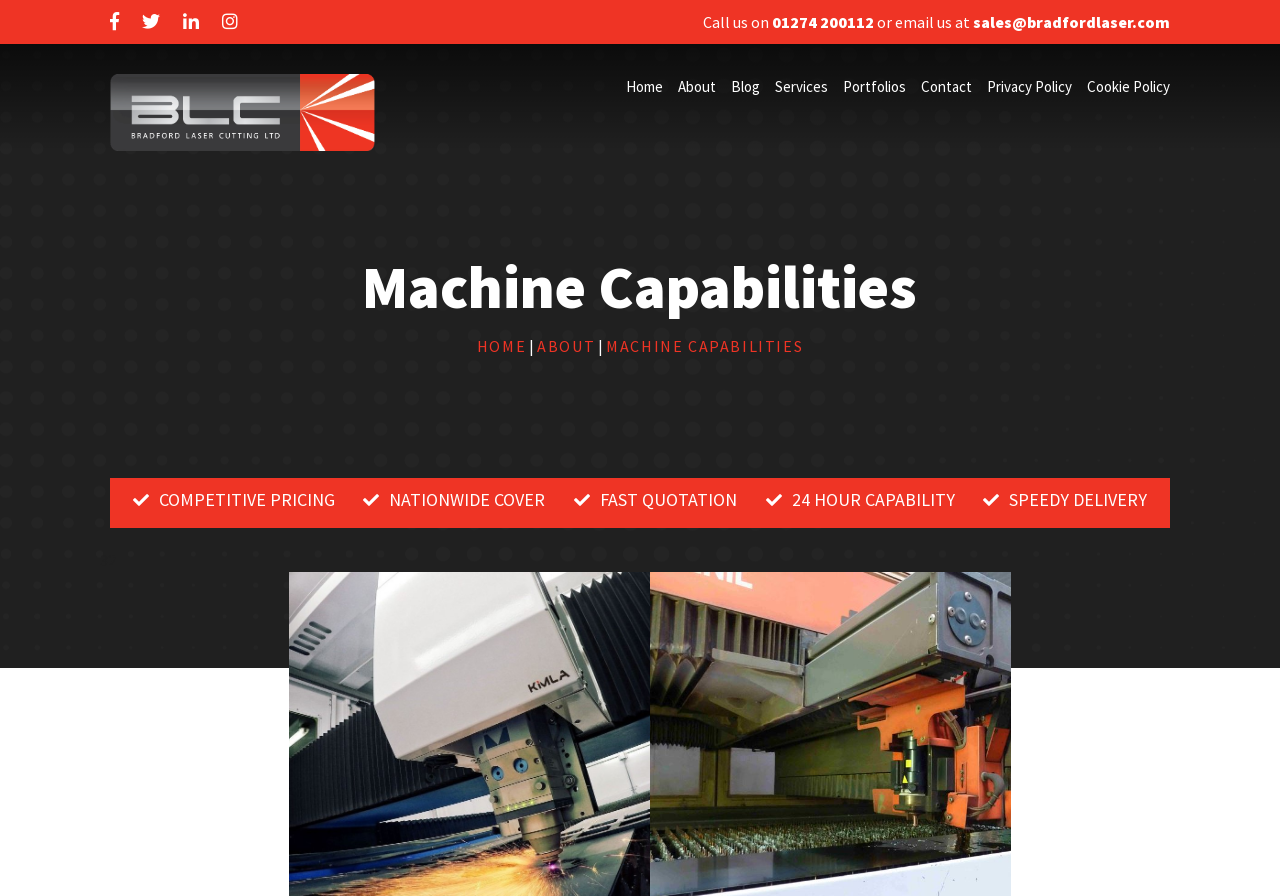Locate the UI element described by Cookie Policy and provide its bounding box coordinates. Use the format (top-left x, top-left y, bottom-right x, bottom-right y) with all values as floating point numbers between 0 and 1.

[0.85, 0.086, 0.914, 0.107]